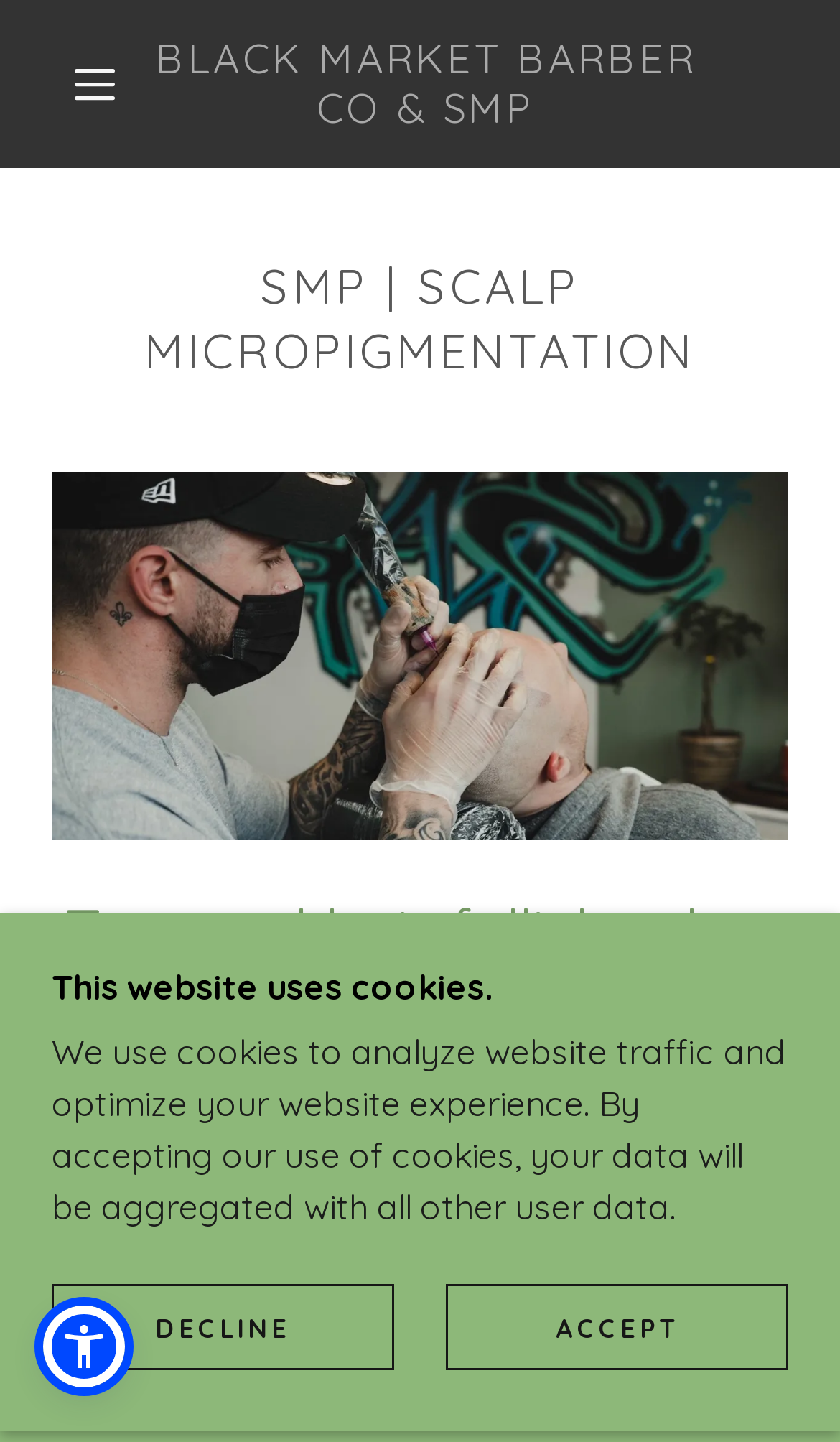Determine the bounding box for the described UI element: "BOOK A FREE 30-MIN CONSULTATION".

[0.123, 0.867, 0.877, 0.95]